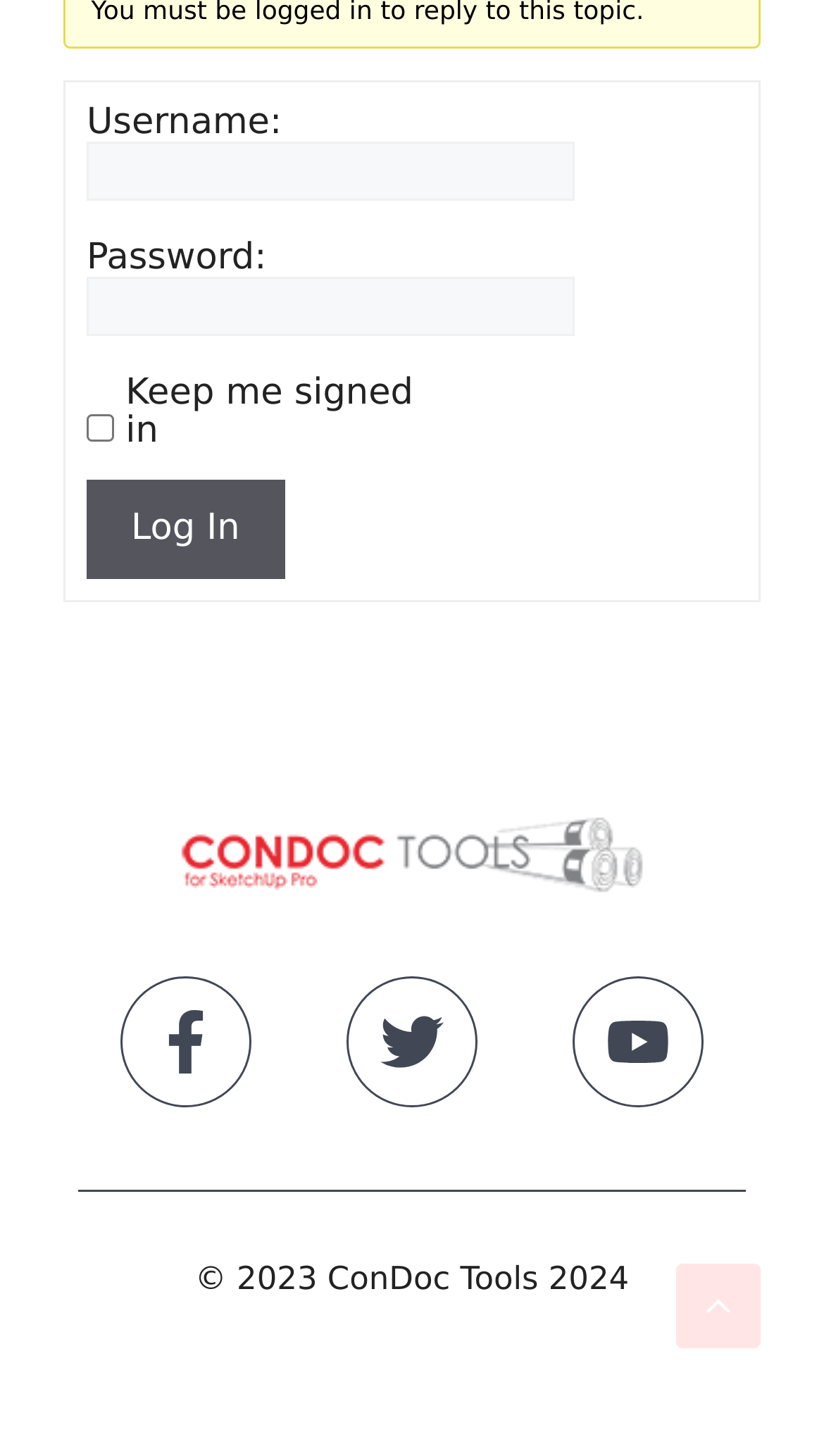Determine the bounding box coordinates of the region to click in order to accomplish the following instruction: "Visit Facebook". Provide the coordinates as four float numbers between 0 and 1, specifically [left, top, right, bottom].

[0.147, 0.67, 0.306, 0.773]